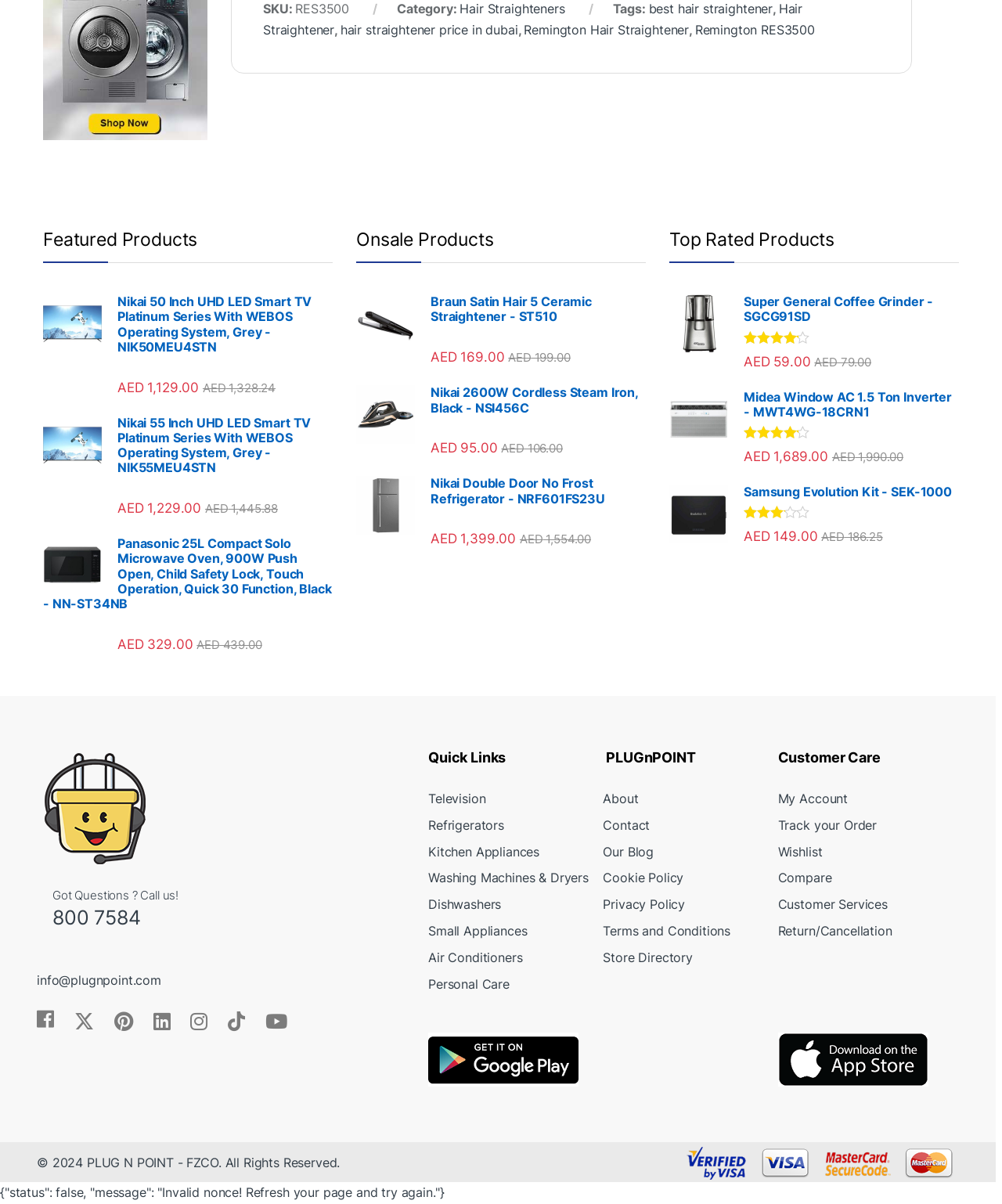With reference to the image, please provide a detailed answer to the following question: What is the category of the product with SKU RES3500?

The product with SKU RES3500 has a category of Hair Straighteners, which can be found by looking at the 'Category:' label next to the SKU label.